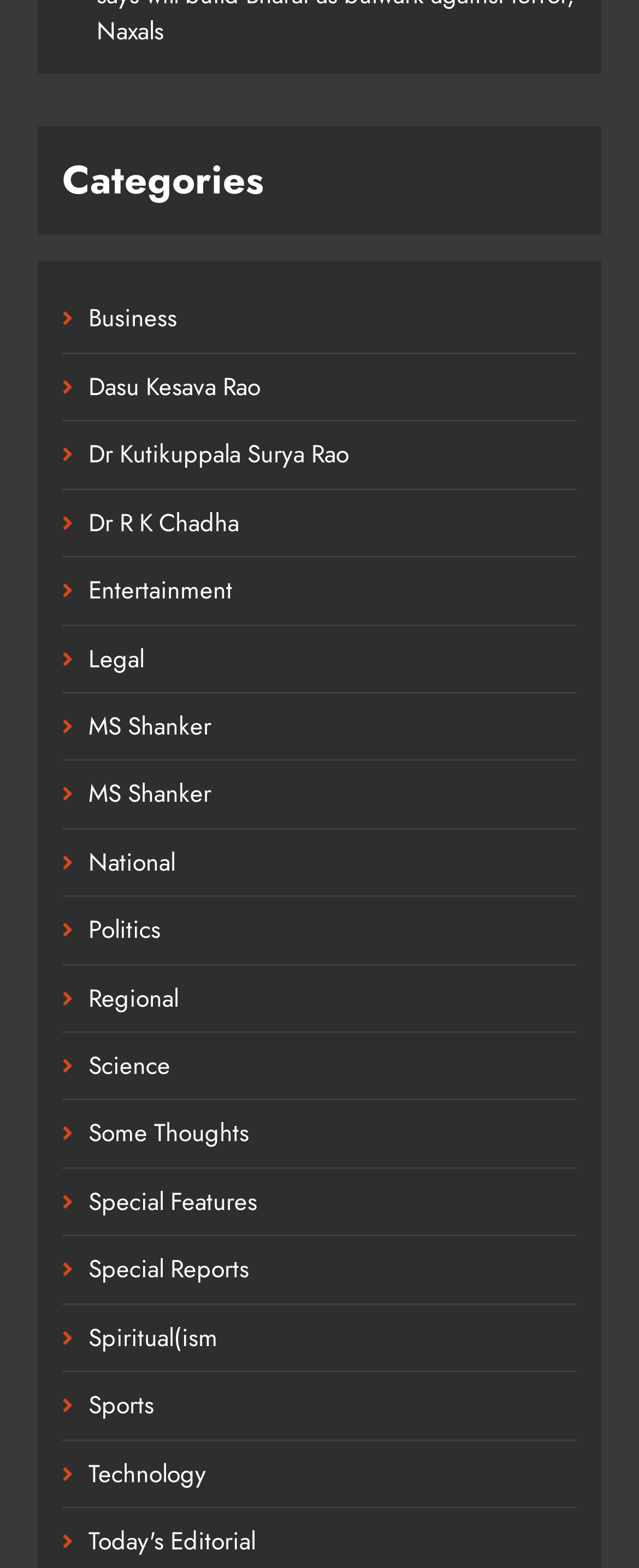Determine the bounding box coordinates of the UI element described below. Use the format (top-left x, top-left y, bottom-right x, bottom-right y) with floating point numbers between 0 and 1: Dr Kutikuppala Surya Rao

[0.138, 0.278, 0.546, 0.301]